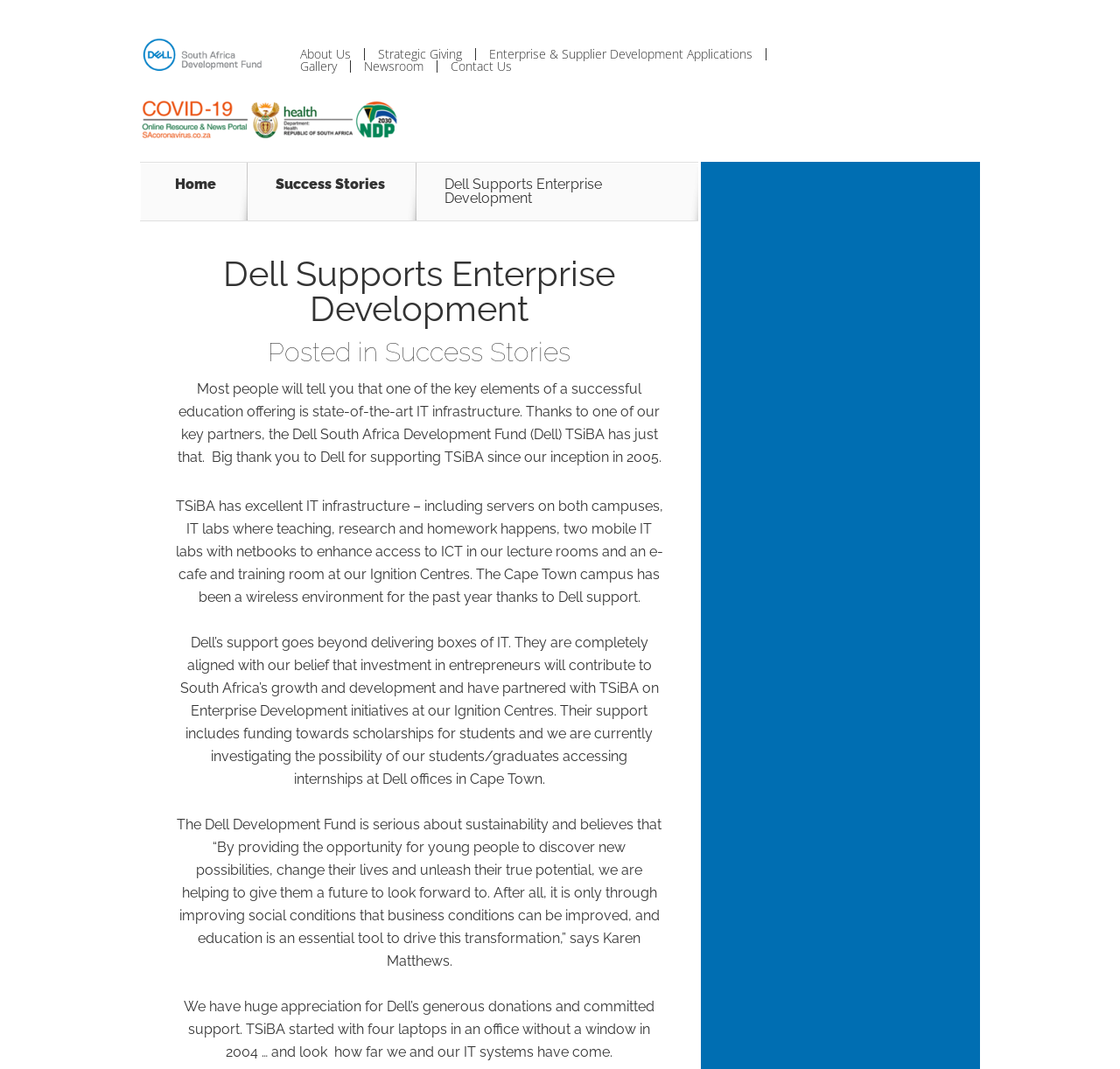Can you extract the headline from the webpage for me?

Dell Supports Enterprise Development